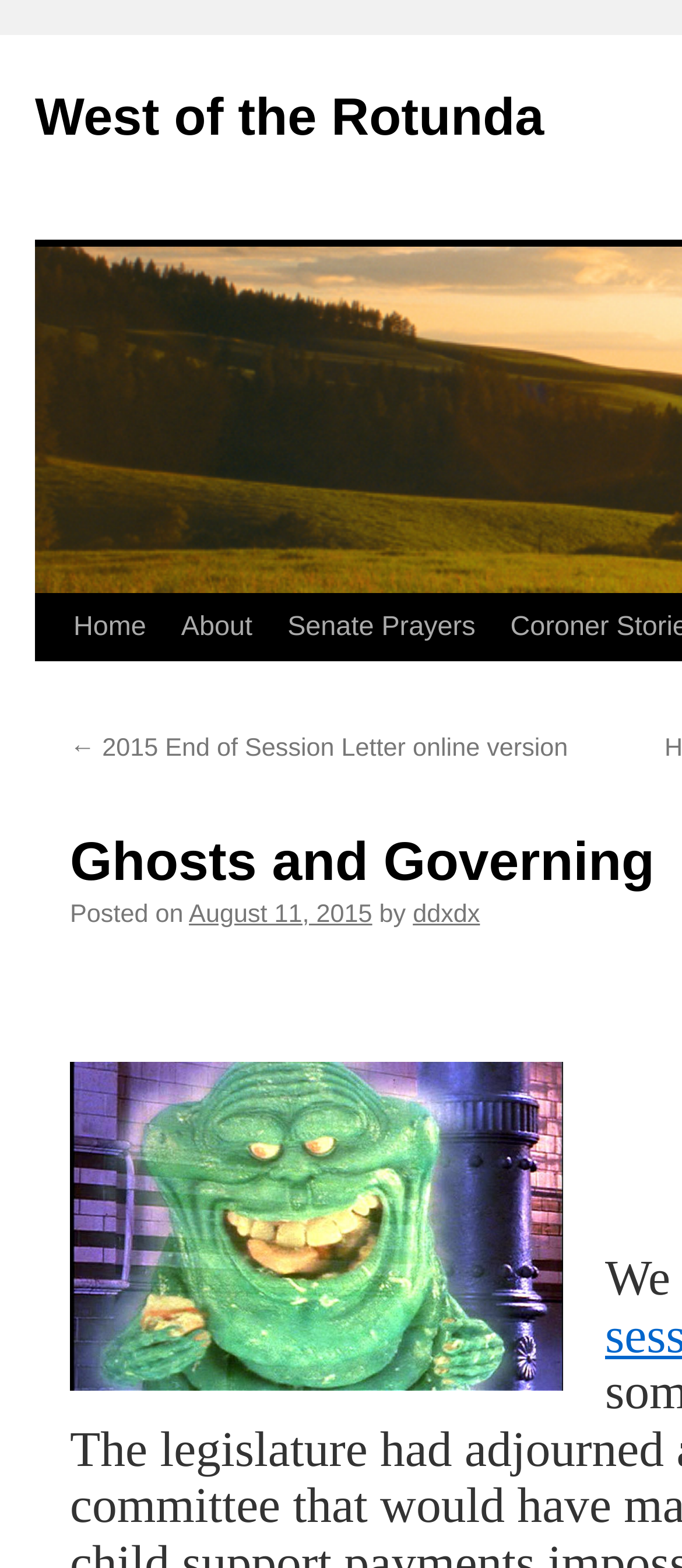How many child elements does the 'Senate Prayers' link have?
Using the image, give a concise answer in the form of a single word or short phrase.

1